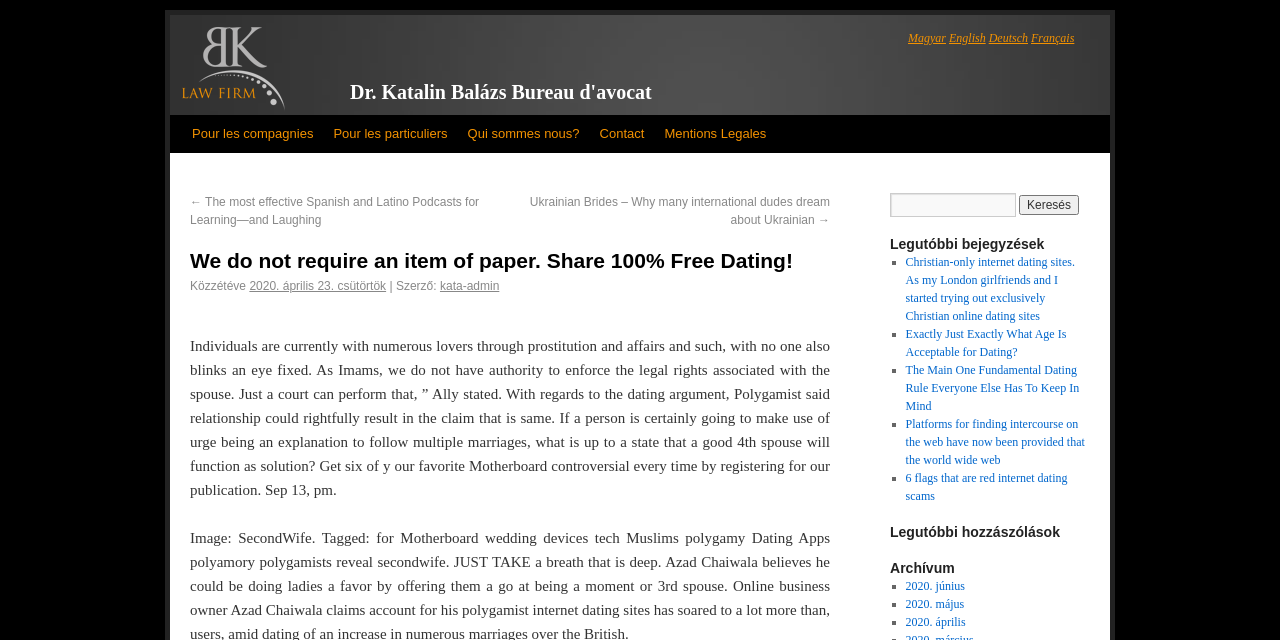Find the bounding box coordinates for the area that must be clicked to perform this action: "Read the latest post".

[0.707, 0.398, 0.84, 0.505]